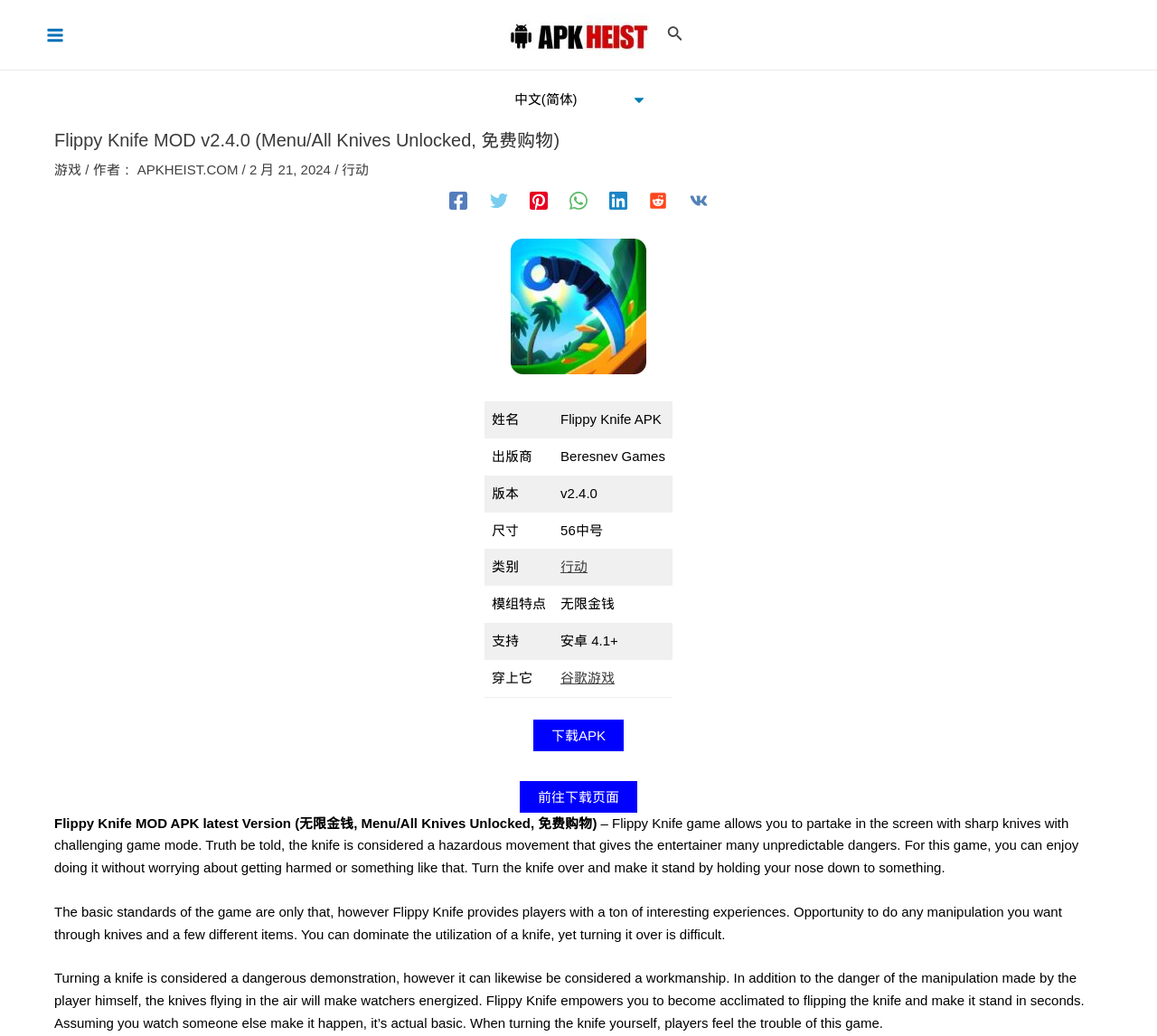Pinpoint the bounding box coordinates of the element to be clicked to execute the instruction: "Click the 主菜单 button".

[0.031, 0.013, 0.064, 0.054]